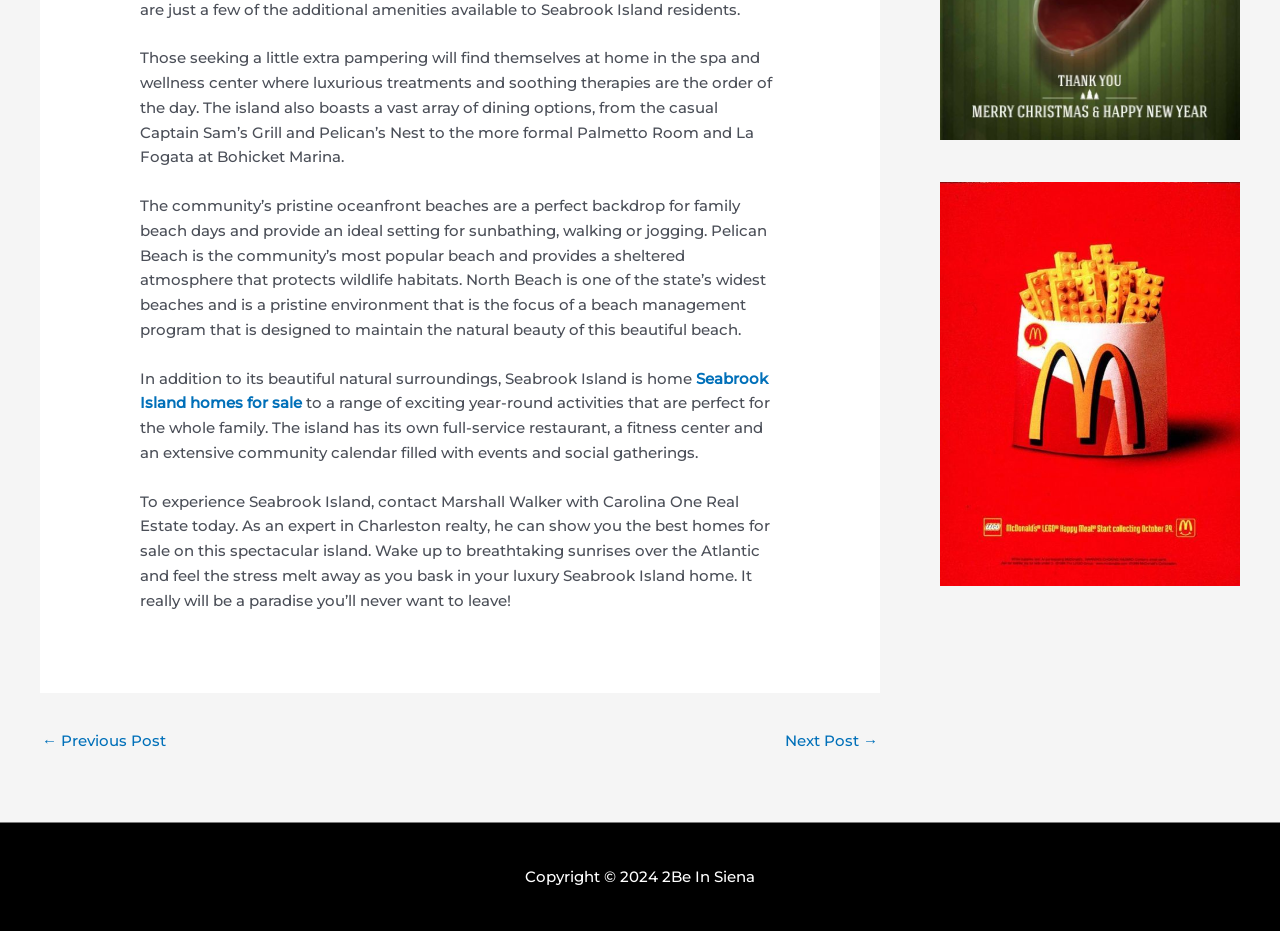Please determine the bounding box coordinates for the UI element described as: "Next Post →".

[0.613, 0.779, 0.686, 0.817]